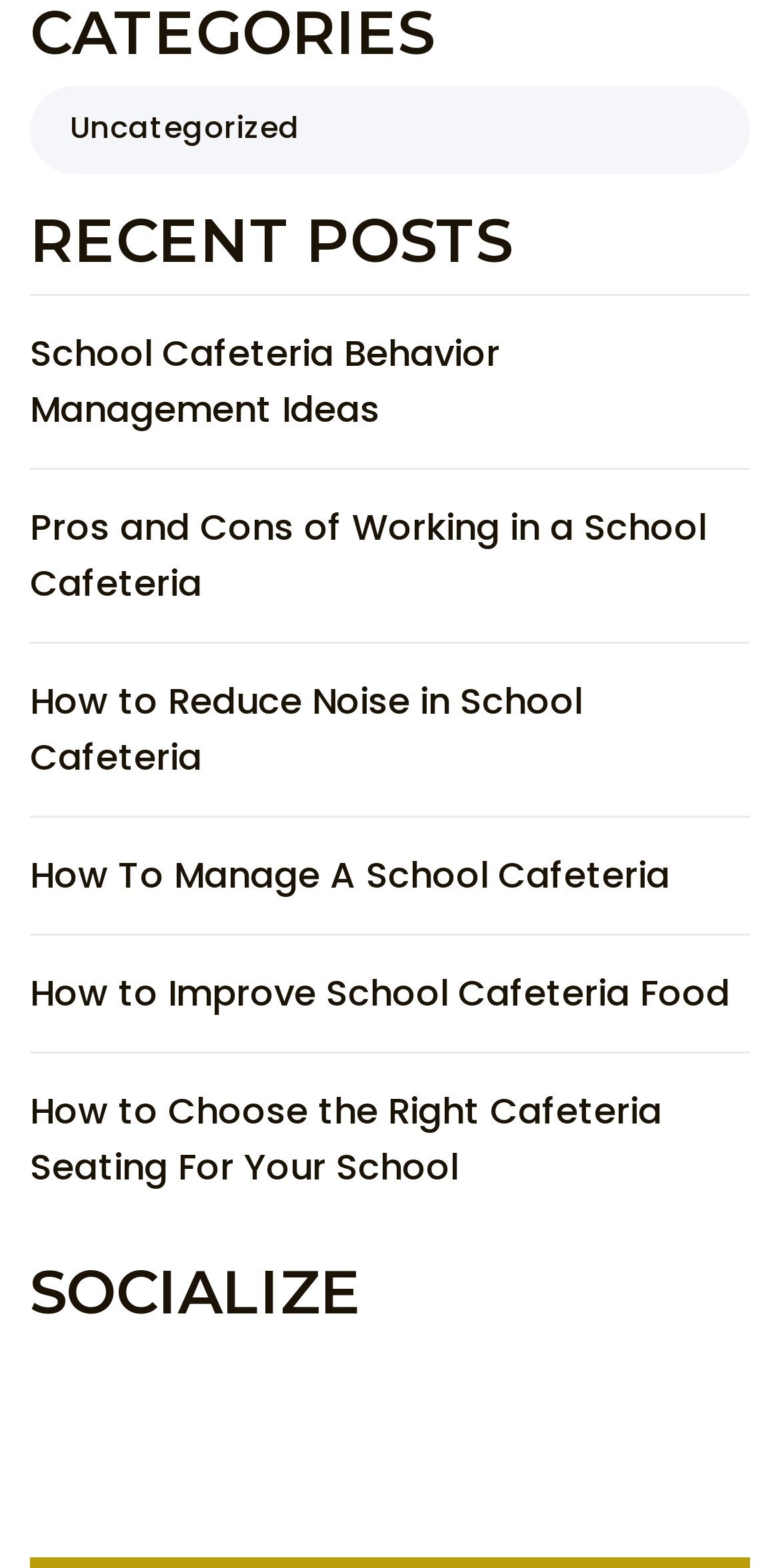Based on the description "Uncategorized", find the bounding box of the specified UI element.

[0.09, 0.068, 0.385, 0.095]